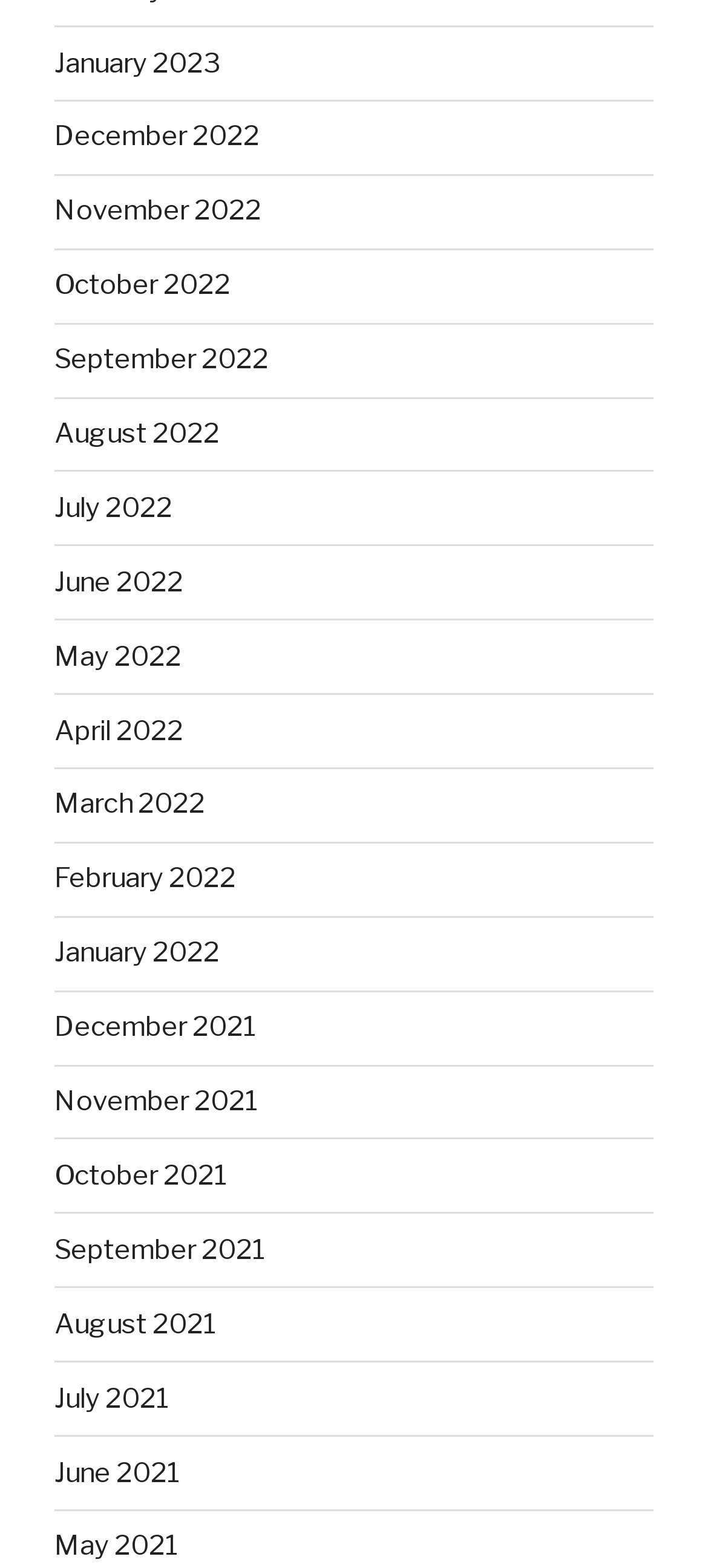Indicate the bounding box coordinates of the clickable region to achieve the following instruction: "check September 2022."

[0.077, 0.219, 0.379, 0.24]